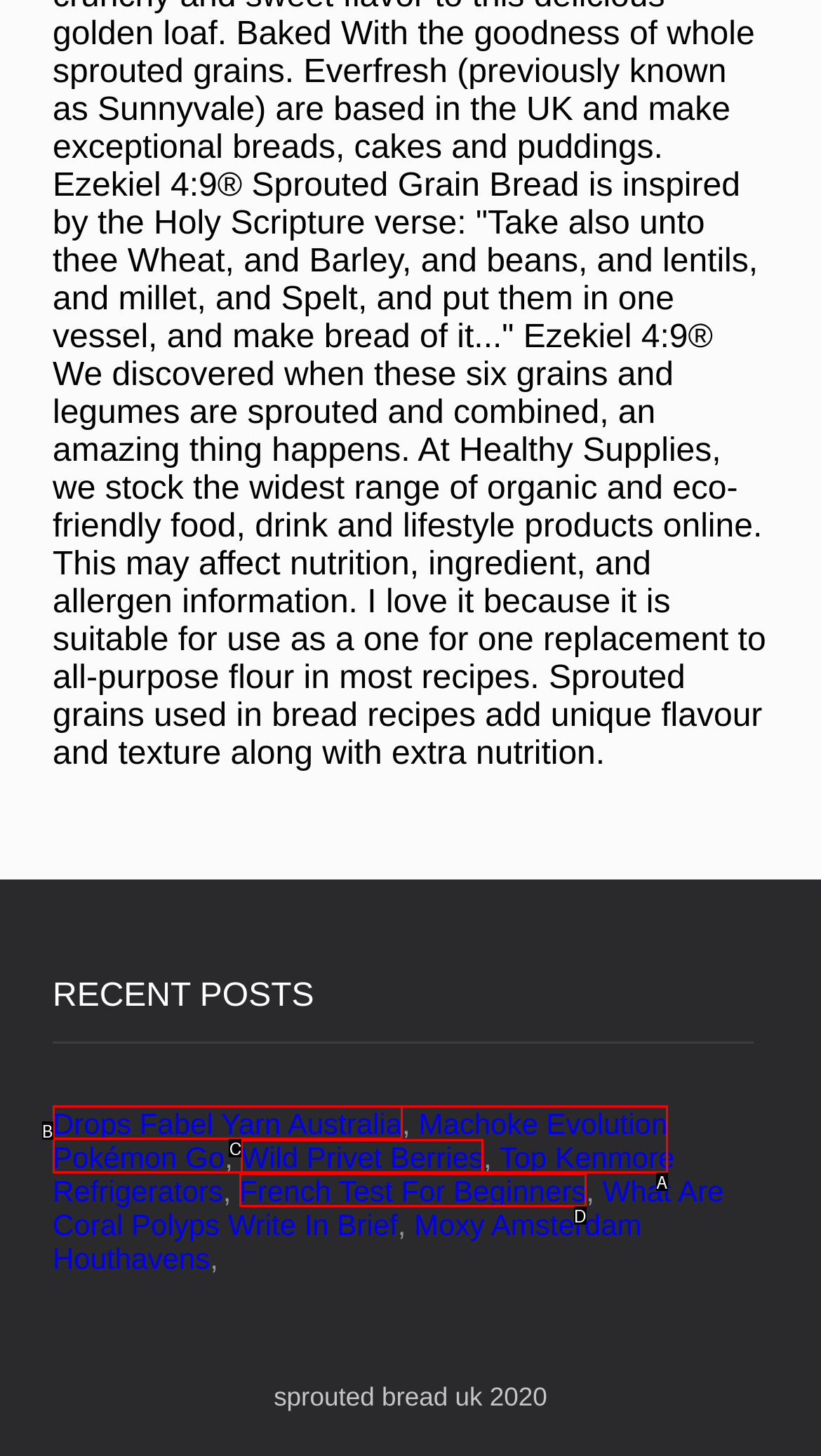Identify which HTML element matches the description: French Test For Beginners
Provide your answer in the form of the letter of the correct option from the listed choices.

D